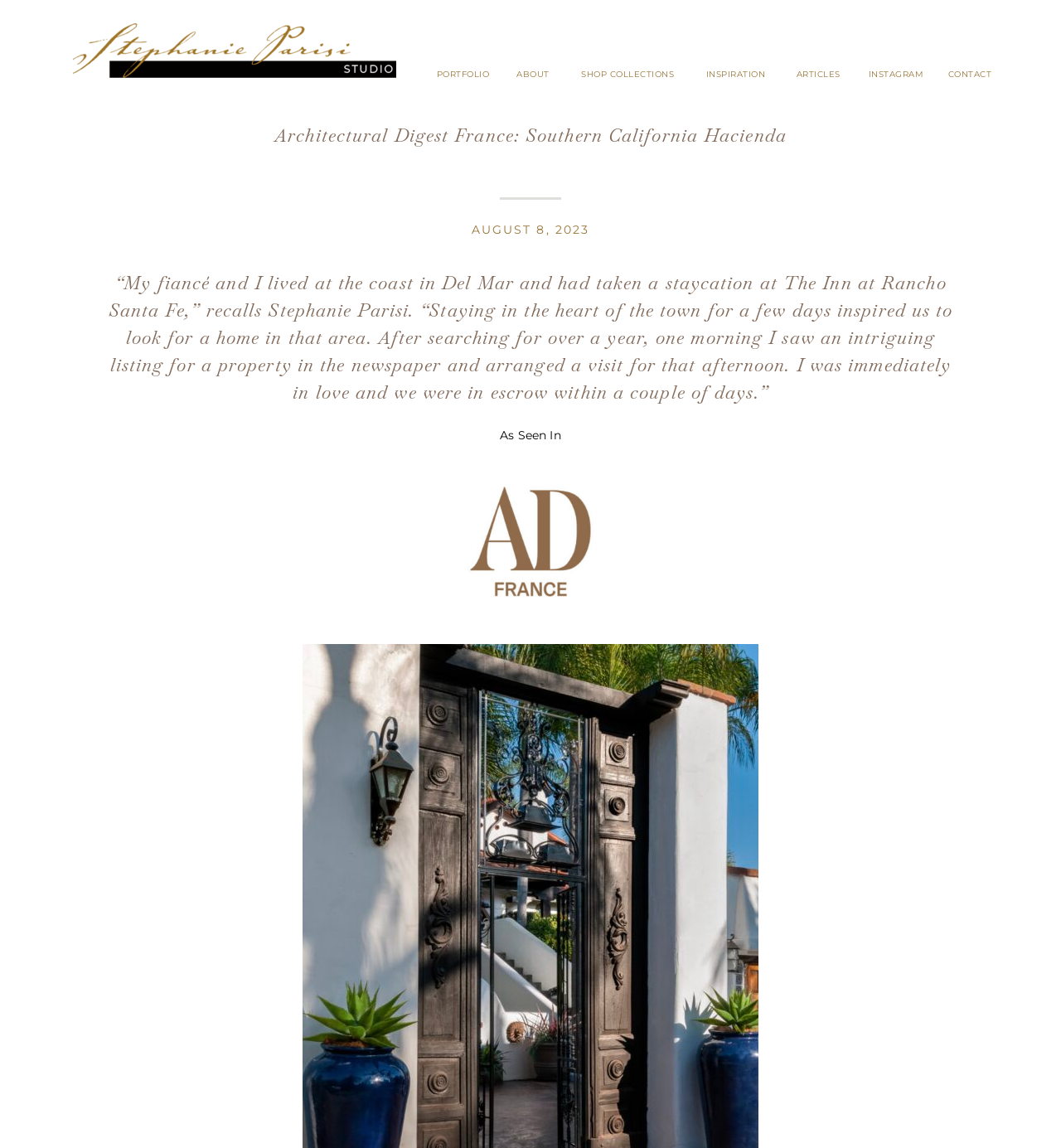Extract the heading text from the webpage.

Architectural Digest France: Southern California Hacienda